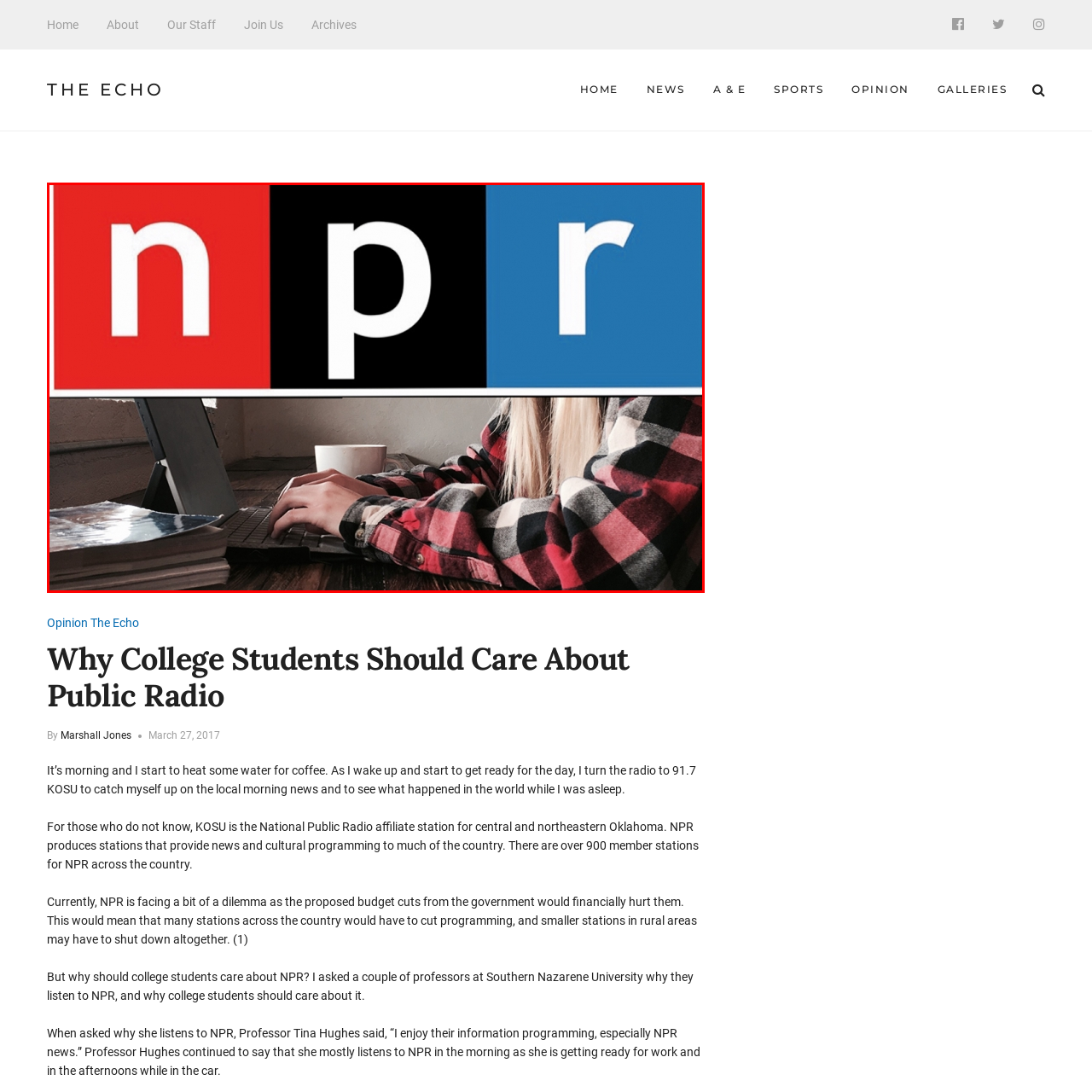View the part of the image surrounded by red, What is near the laptop? Respond with a concise word or phrase.

White coffee mug